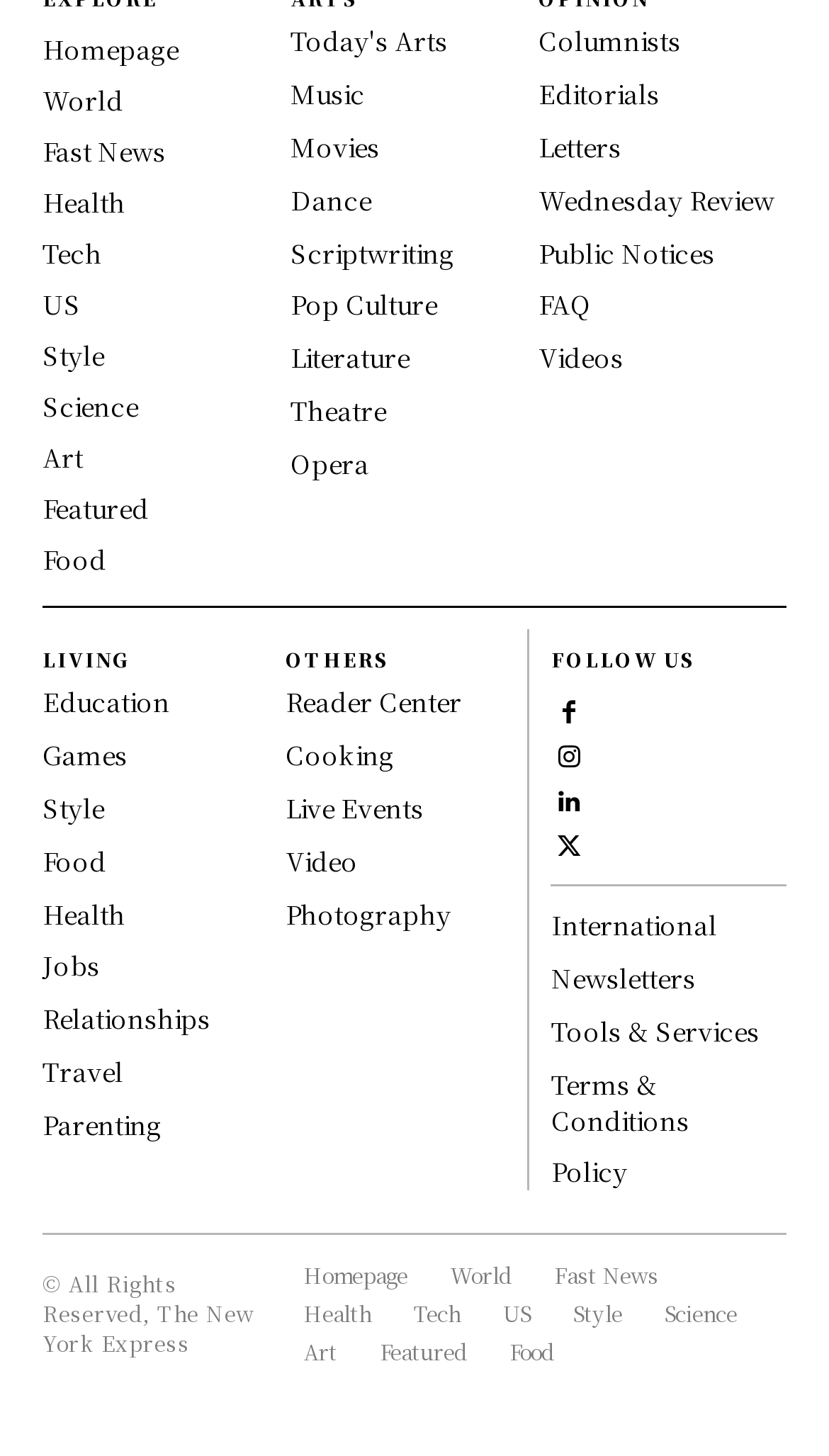How many social media links are available under the 'FOLLOW US' section?
Answer the question based on the image using a single word or a brief phrase.

4